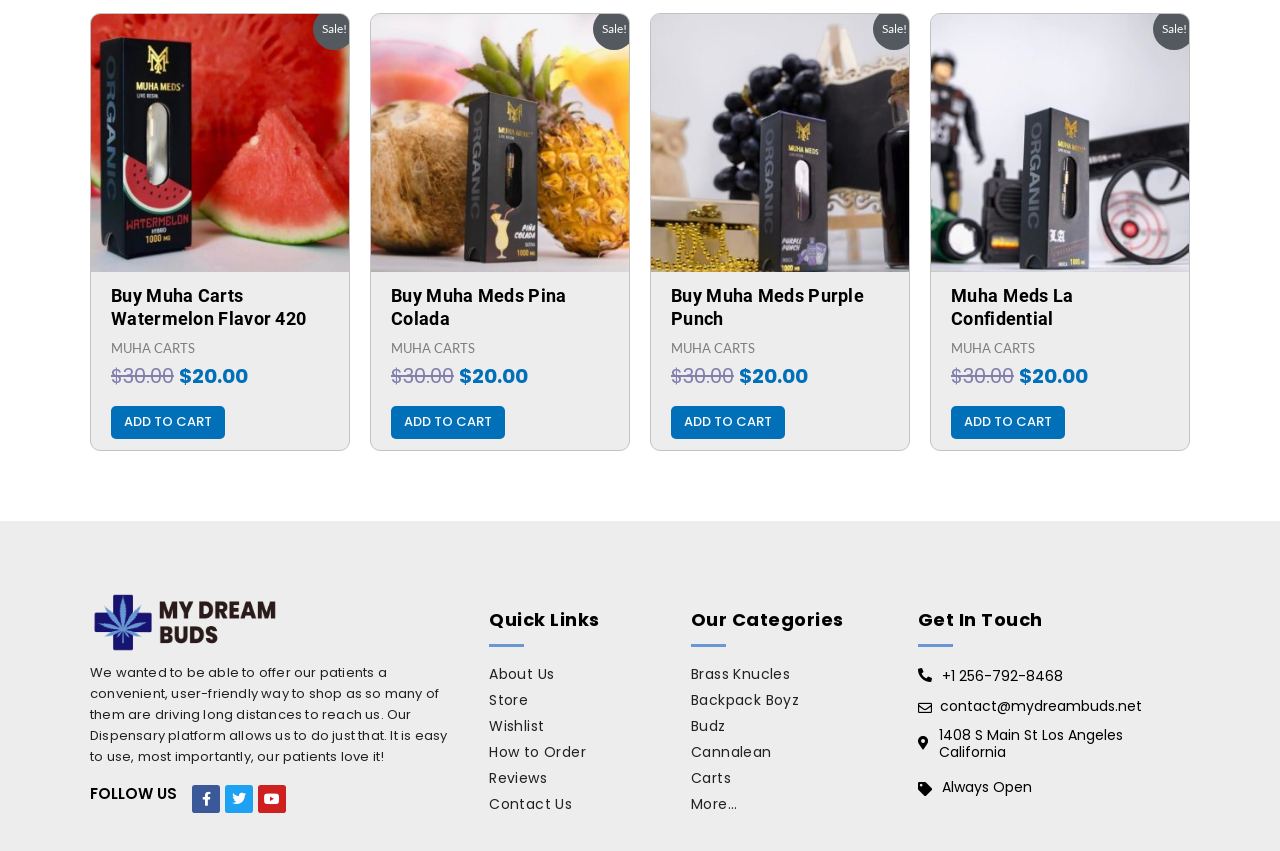Given the following UI element description: "FAQ & Facts", find the bounding box coordinates in the webpage screenshot.

None